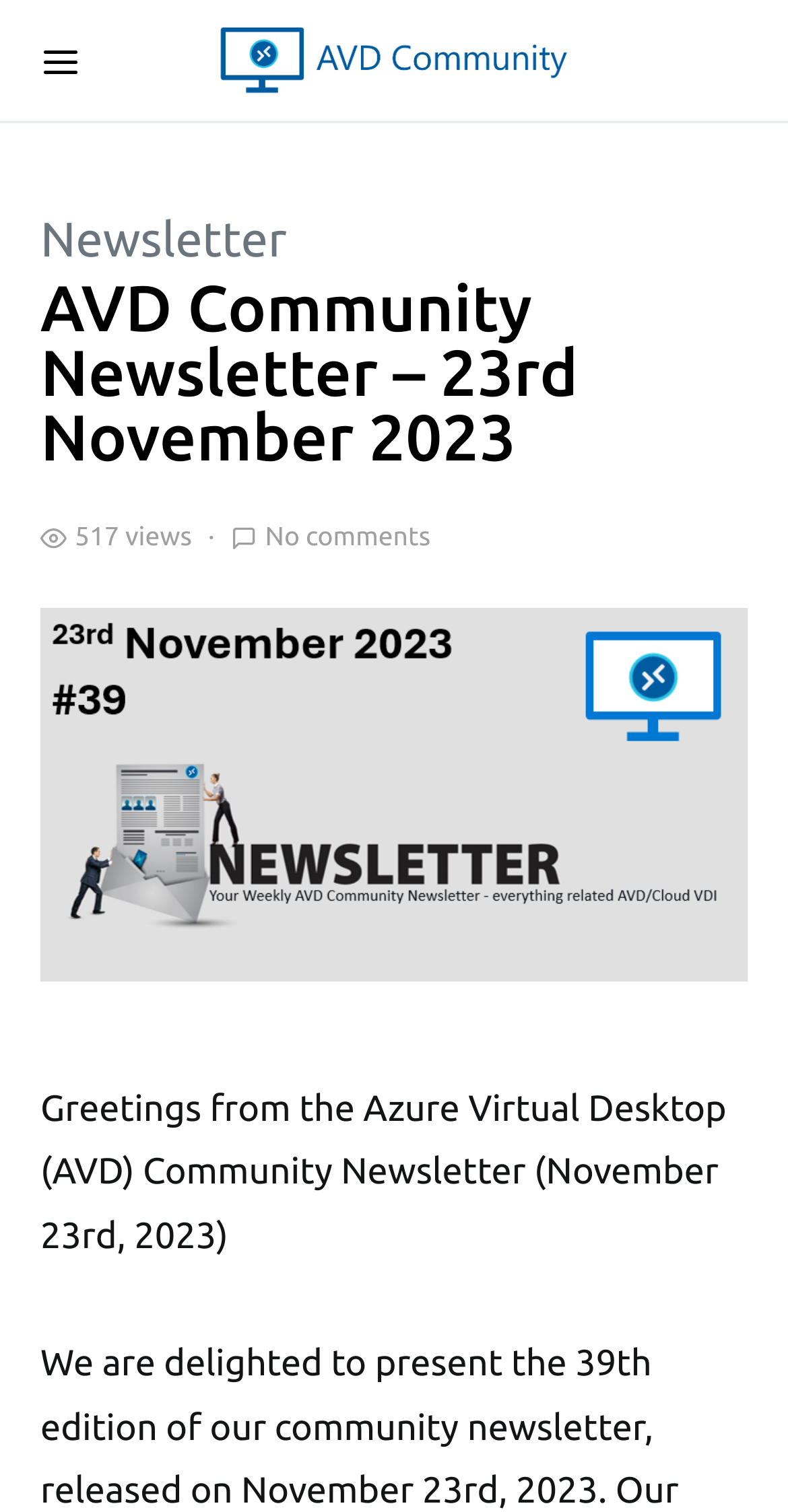Predict the bounding box coordinates for the UI element described as: "alt="AVD Community"". The coordinates should be four float numbers between 0 and 1, presented as [left, top, right, bottom].

[0.276, 0.016, 0.724, 0.064]